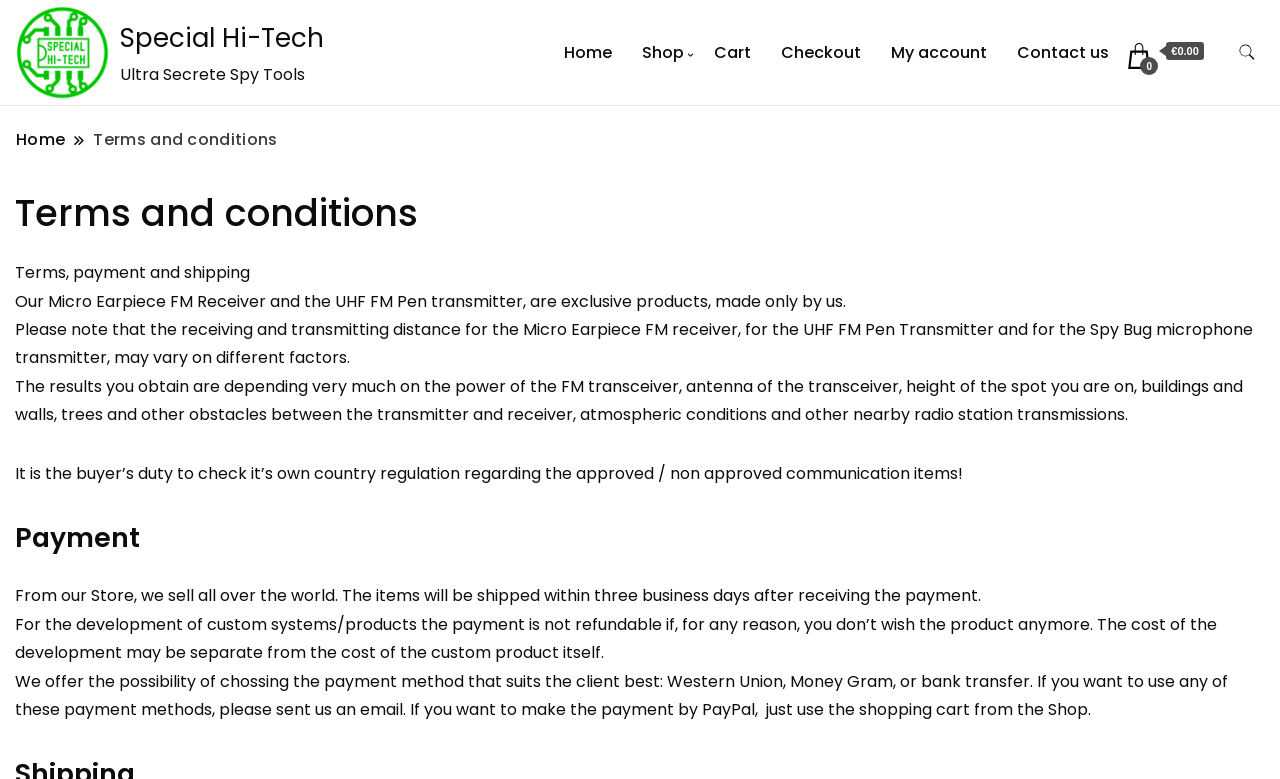Determine the main text heading of the webpage and provide its content.

Terms and conditions